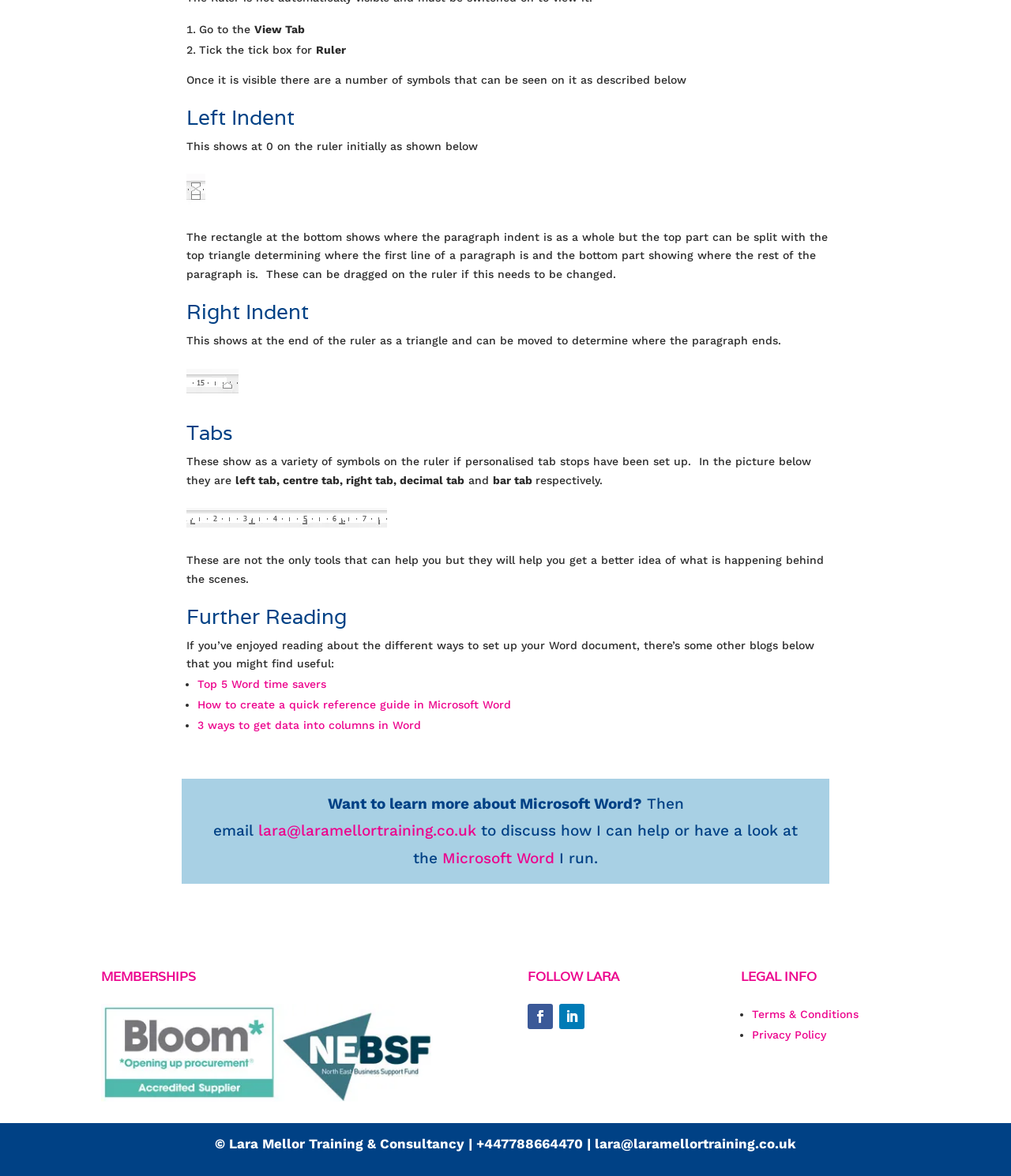Specify the bounding box coordinates of the element's region that should be clicked to achieve the following instruction: "Click on the 'Right Indent' link". The bounding box coordinates consist of four float numbers between 0 and 1, in the format [left, top, right, bottom].

[0.184, 0.325, 0.236, 0.336]